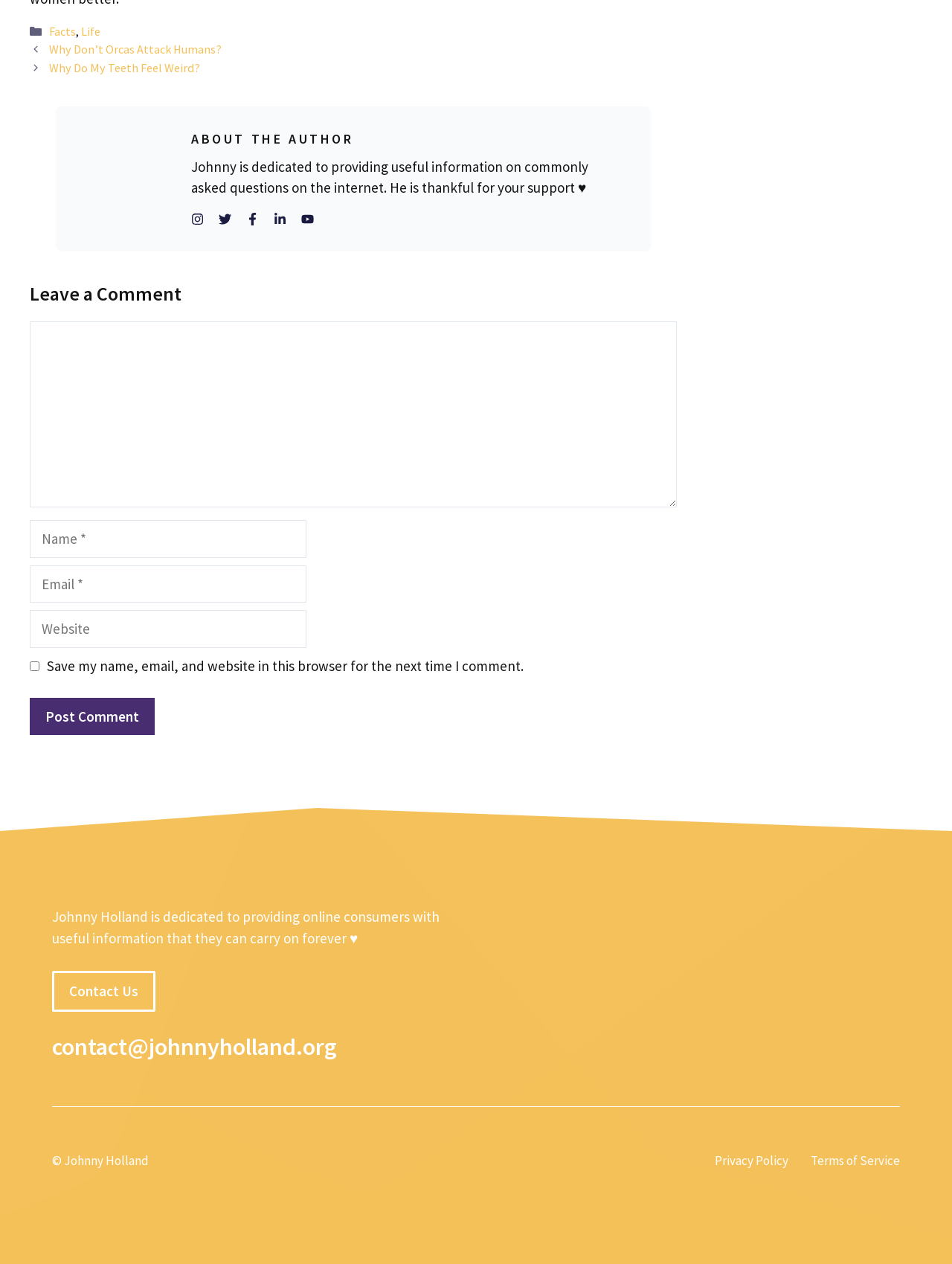Using the details from the image, please elaborate on the following question: What is the author's name?

The author's name is mentioned in the 'ABOUT THE AUTHOR' section, which is located below the figure element and above the links to social media profiles.